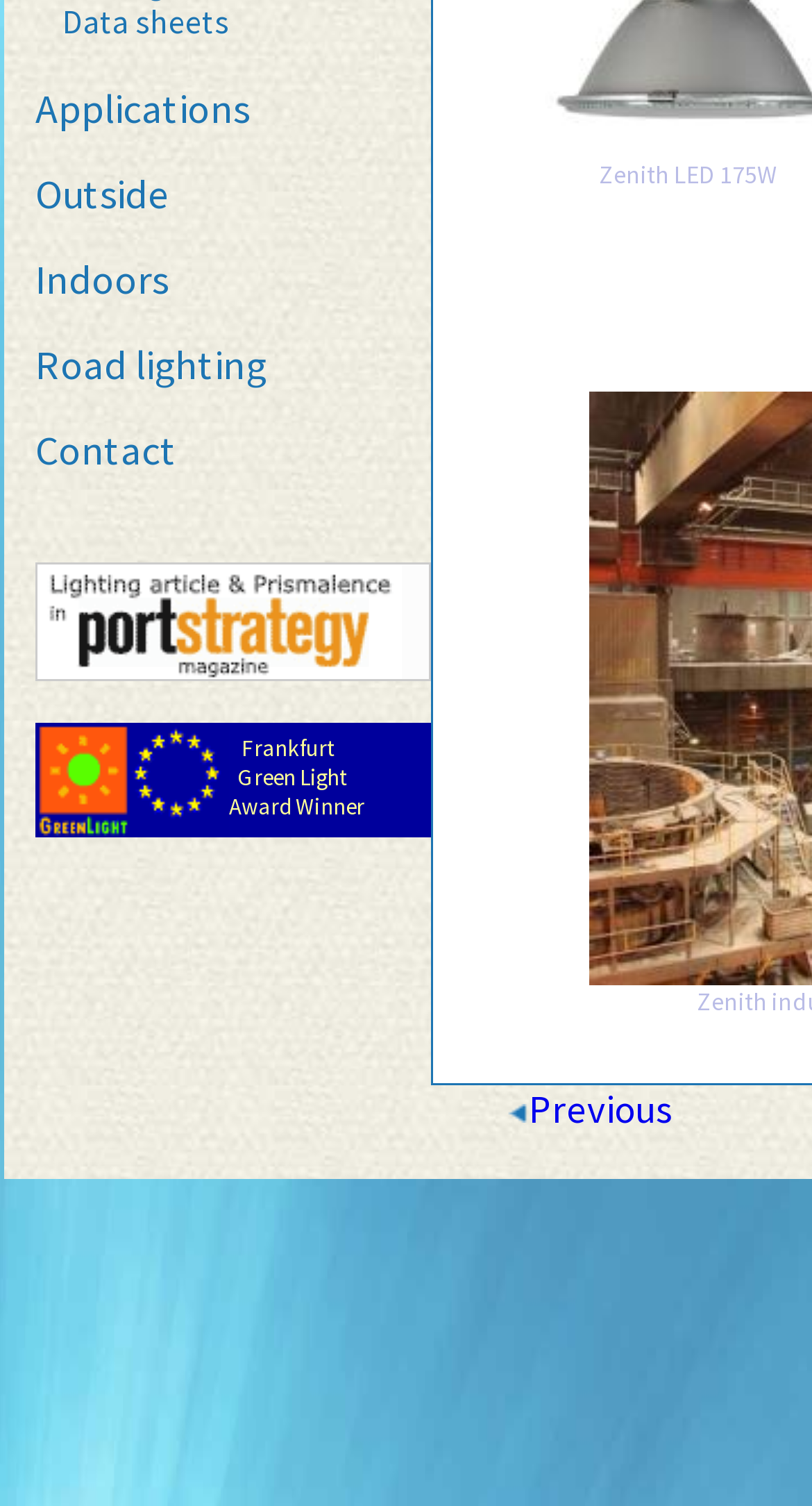Provide the bounding box coordinates of the HTML element described by the text: "Applications". The coordinates should be in the format [left, top, right, bottom] with values between 0 and 1.

[0.044, 0.048, 0.505, 0.095]